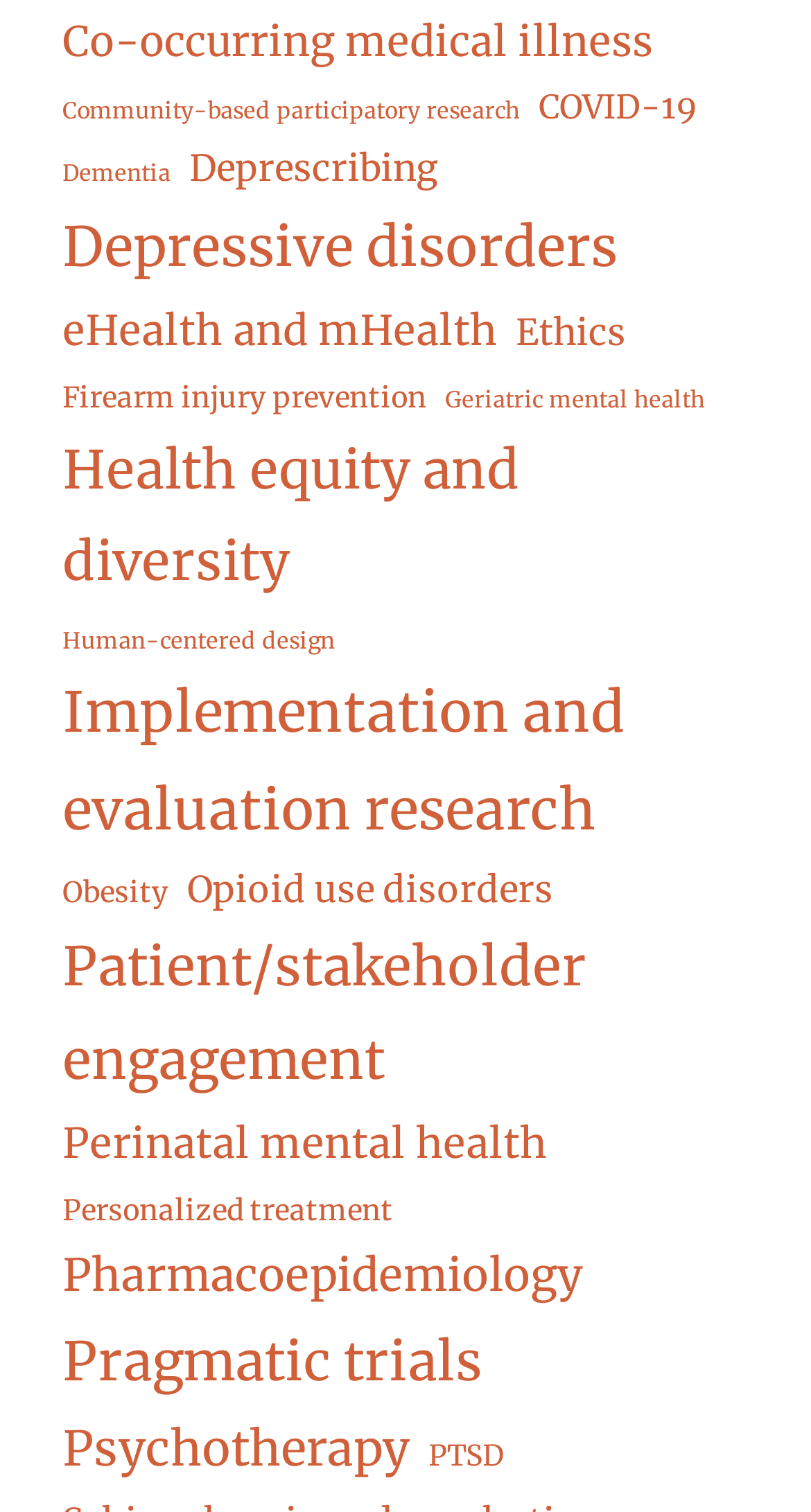What is the topic of the first link?
Answer the question with a single word or phrase by looking at the picture.

Co-occurring medical illness